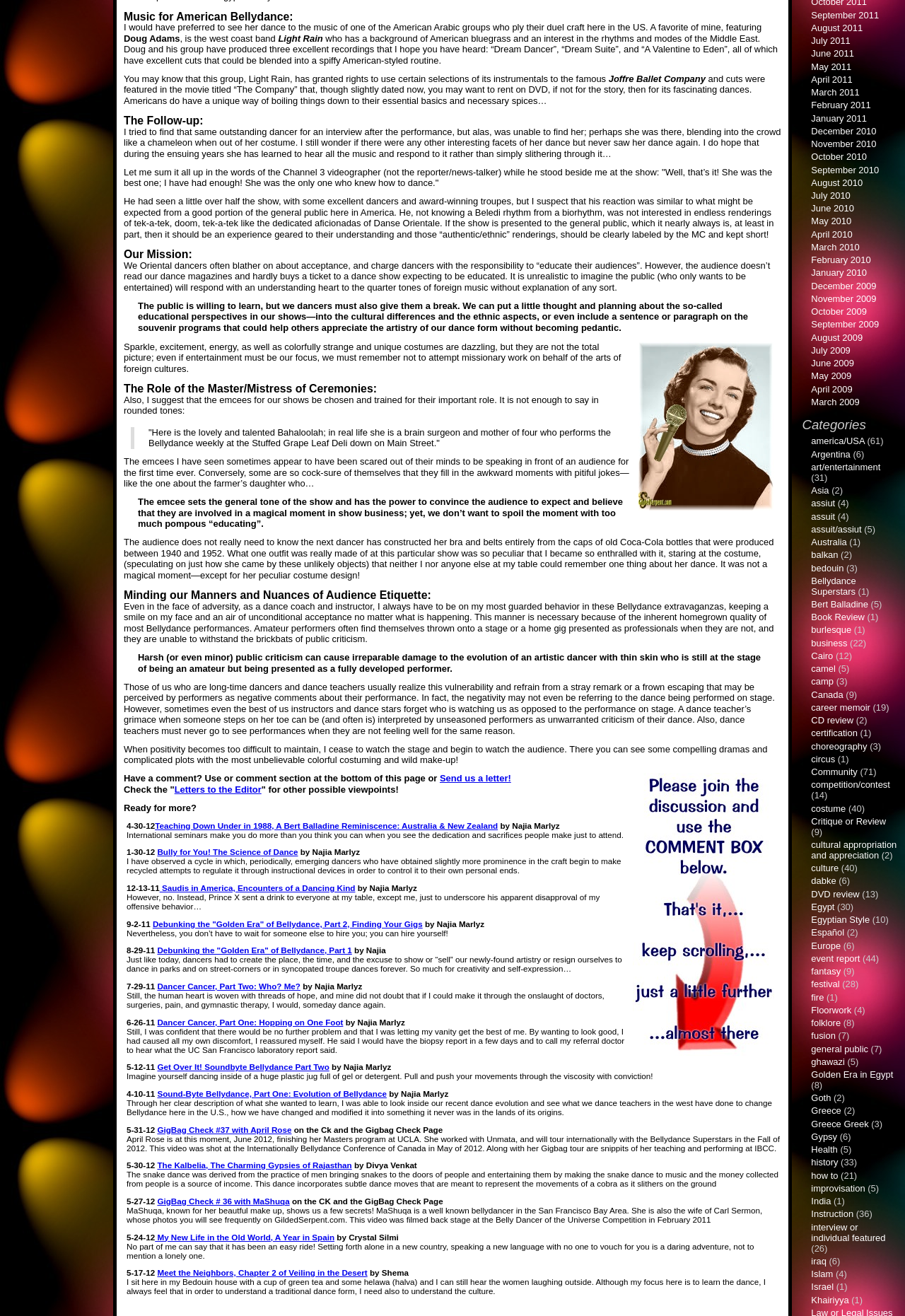Answer the question using only one word or a concise phrase: What is the role of the emcee in a bellydance show?

To set the tone